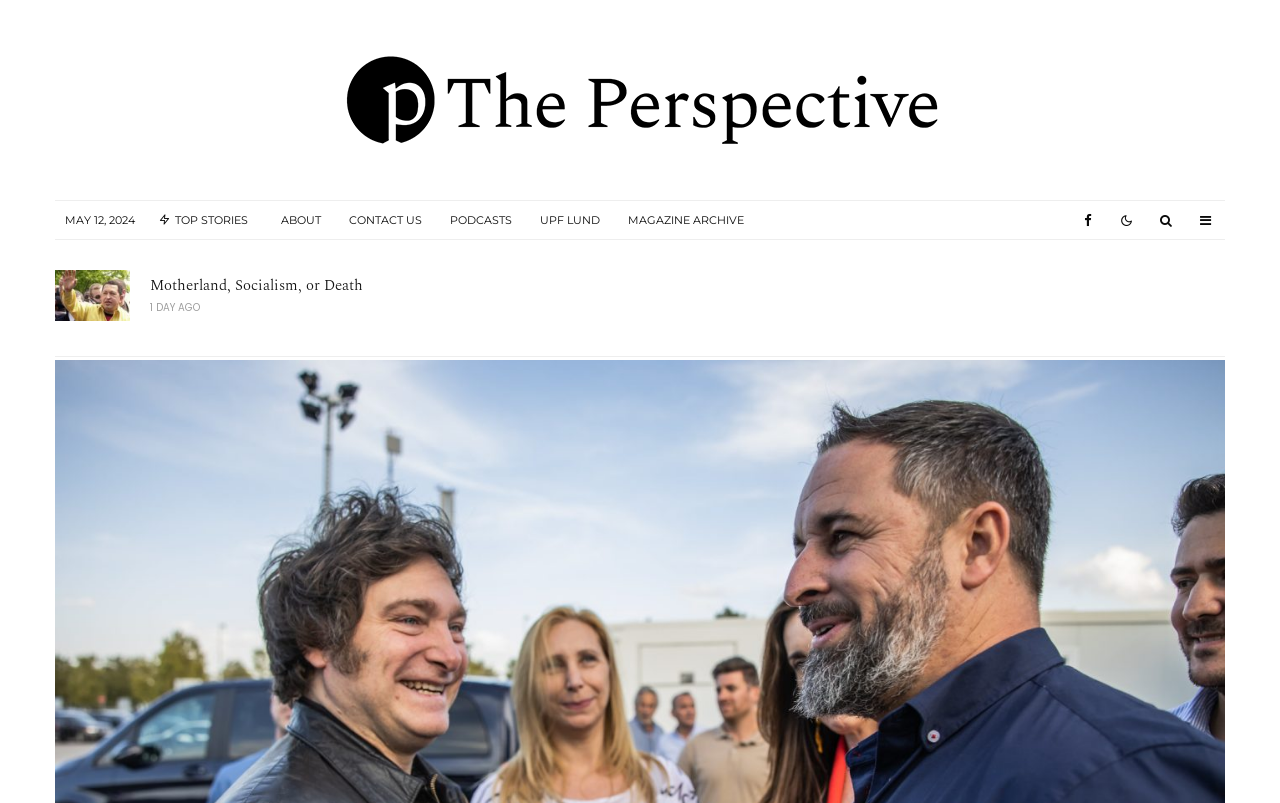Please give a succinct answer using a single word or phrase:
What is the time ago of the third article?

3 WEEKS AGO